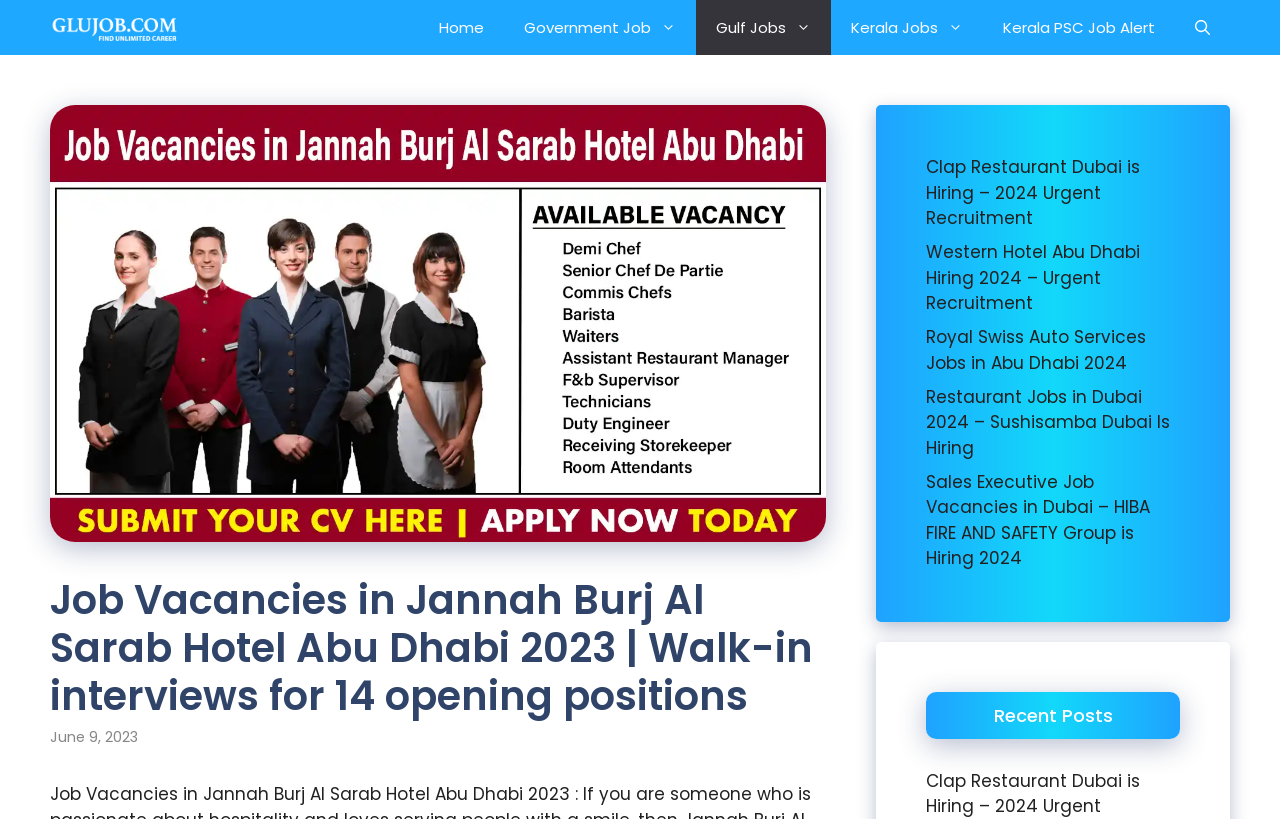Provide the bounding box coordinates for the area that should be clicked to complete the instruction: "View the Clap Restaurant Dubai job posting".

[0.723, 0.189, 0.891, 0.281]